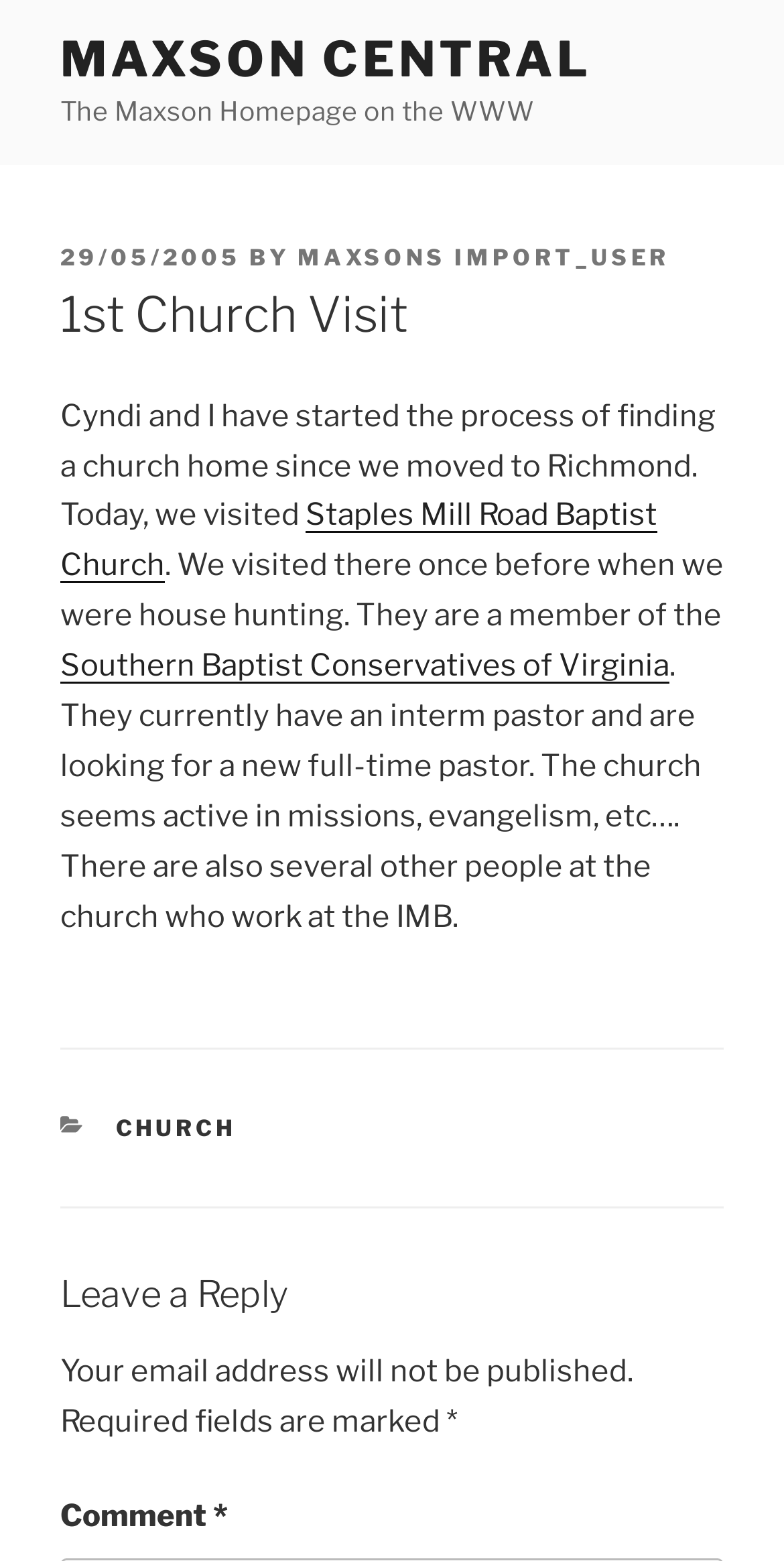Give a complete and precise description of the webpage's appearance.

The webpage is about a personal blog post titled "1st Church Visit – Maxson Central". At the top, there is a link to "MAXSON CENTRAL" and a static text "The Maxson Homepage on the WWW". Below this, there is an article section that takes up most of the page. 

The article starts with a header section that includes the posting date "29/05/2005" and the author "MAXSONS IMPORT_USER". The main title of the article is "1st Church Visit". 

The article content is a personal reflection on the author's experience visiting a church, Staples Mill Road Baptist Church, with their partner Cyndi. The text describes their impressions of the church, including its activities and the fact that it has an interim pastor. There are also links to the church's denomination, the Southern Baptist Conservatives of Virginia.

At the bottom of the article, there is a footer section that includes a category link to "CHURCH". Below this, there is a section for leaving a reply, with a heading "Leave a Reply" and some instructions for commenting, including a note that email addresses will not be published.